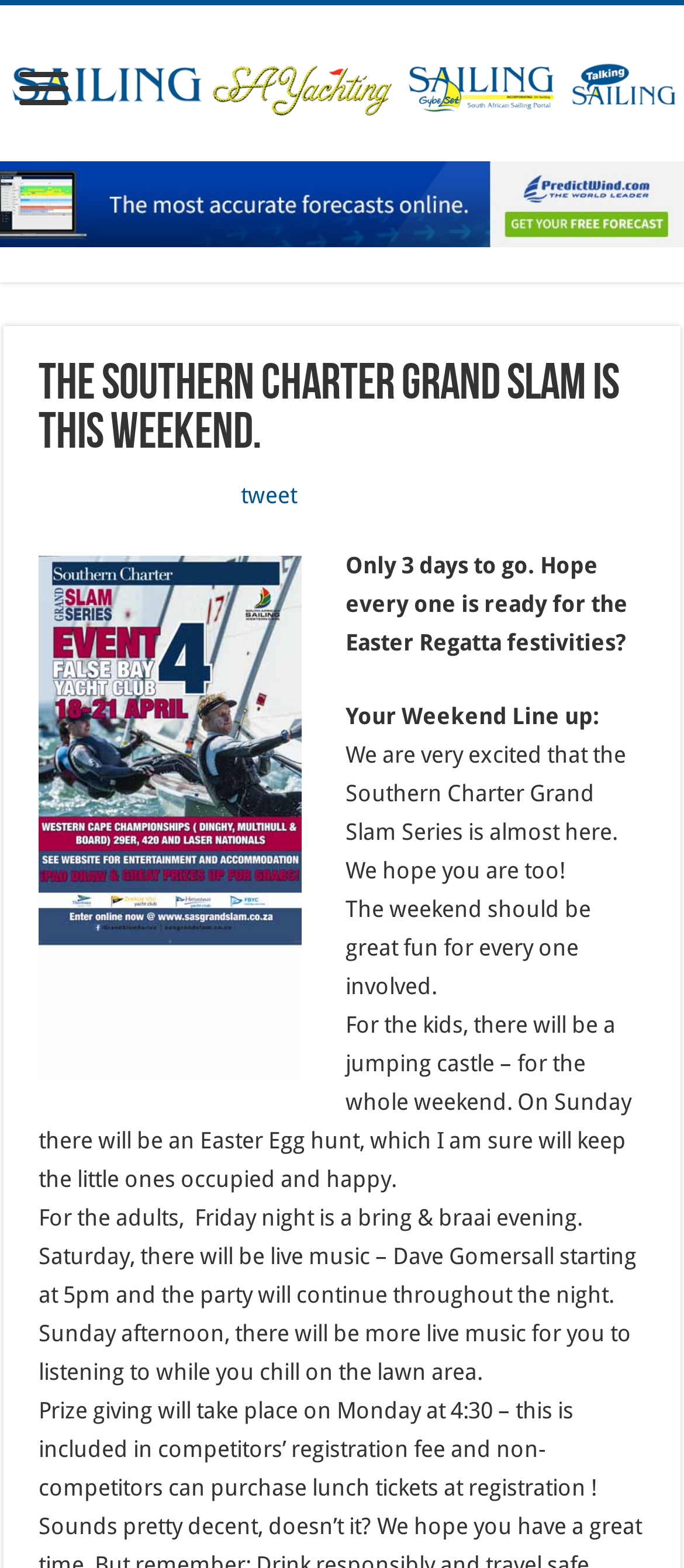Locate the UI element described by tweet in the provided webpage screenshot. Return the bounding box coordinates in the format (top-left x, top-left y, bottom-right x, bottom-right y), ensuring all values are between 0 and 1.

[0.352, 0.308, 0.434, 0.324]